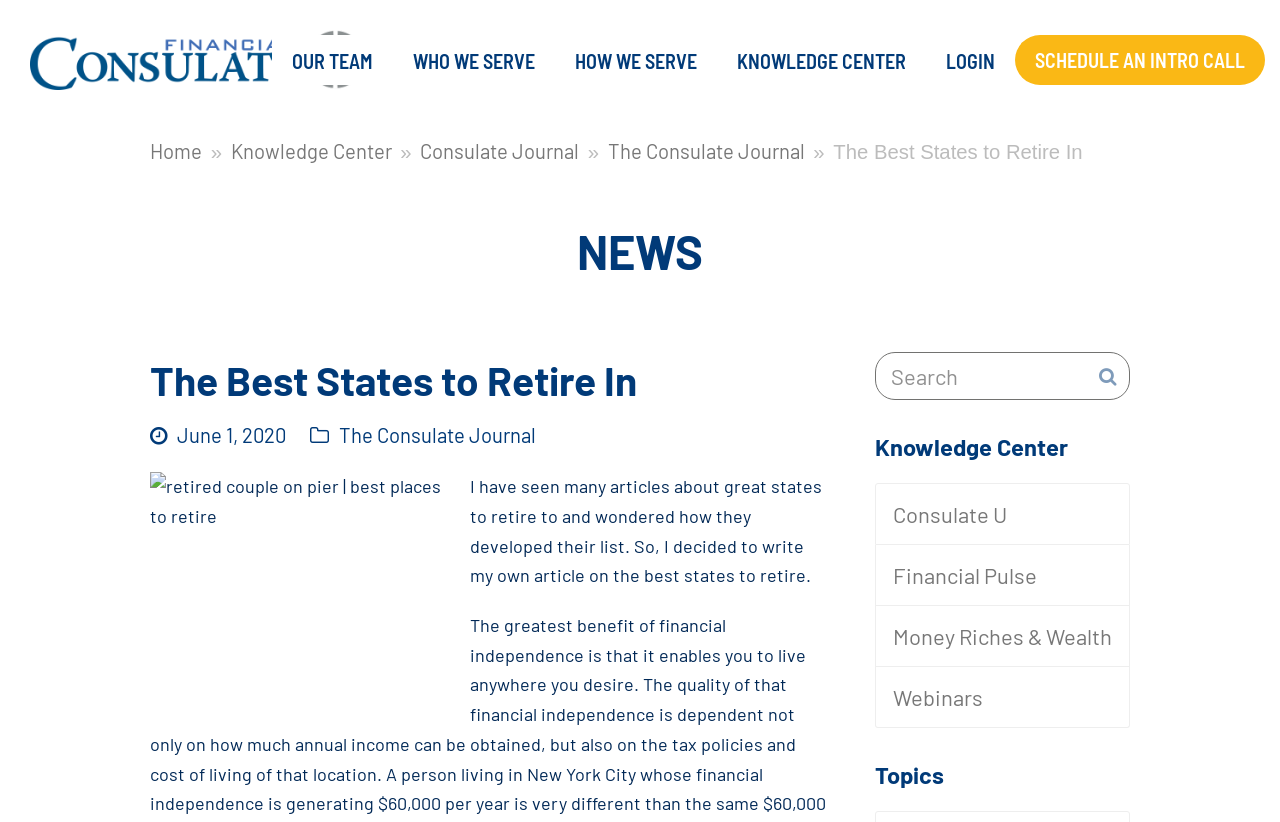What is the date of the article?
Using the image as a reference, give an elaborate response to the question.

I determined the date of the article by looking at the text 'June 1, 2020' below the heading 'The Best States to Retire In'.